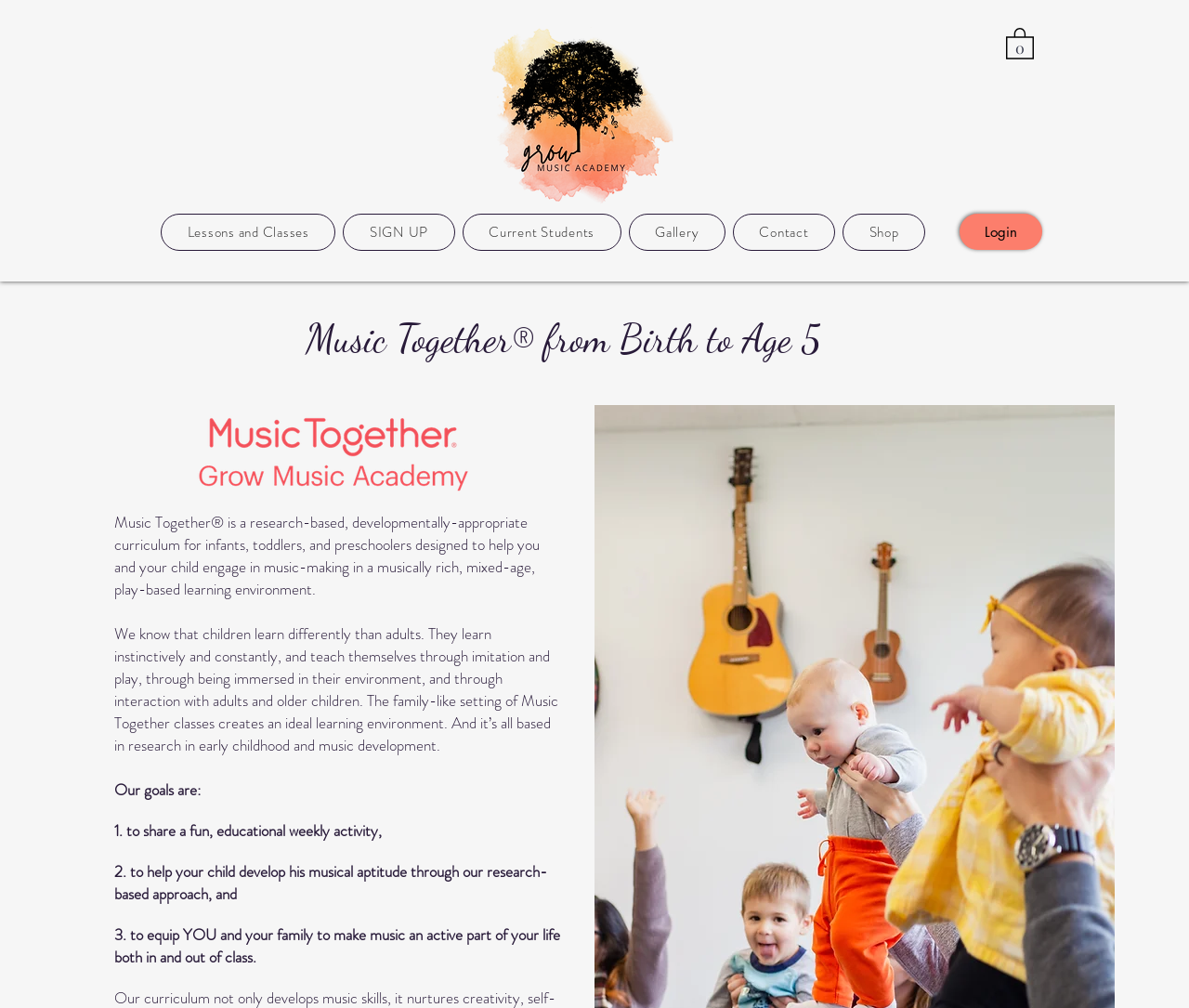Please identify the bounding box coordinates of the area that needs to be clicked to fulfill the following instruction: "Click the 'Lessons and Classes' button."

[0.135, 0.212, 0.282, 0.249]